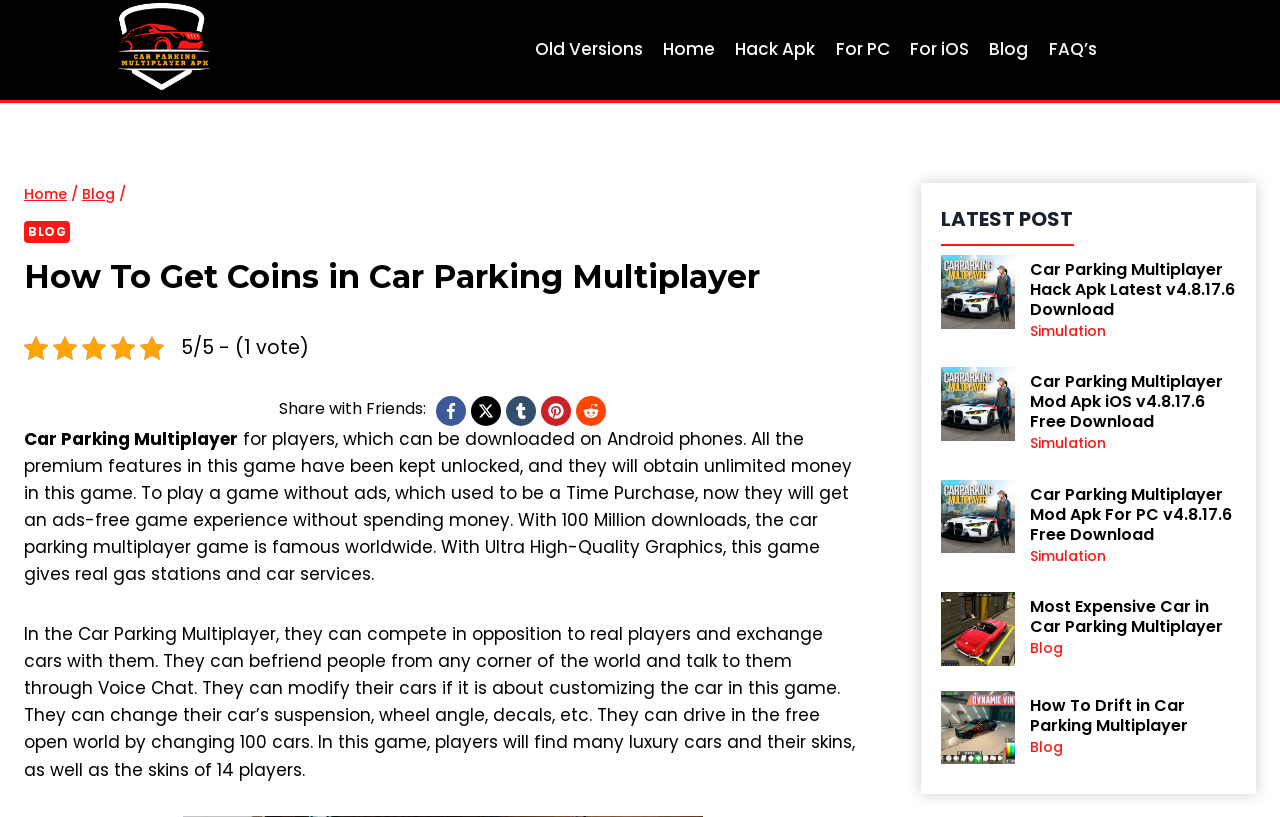Locate and generate the text content of the webpage's heading.

How To Get Coins in Car Parking Multiplayer